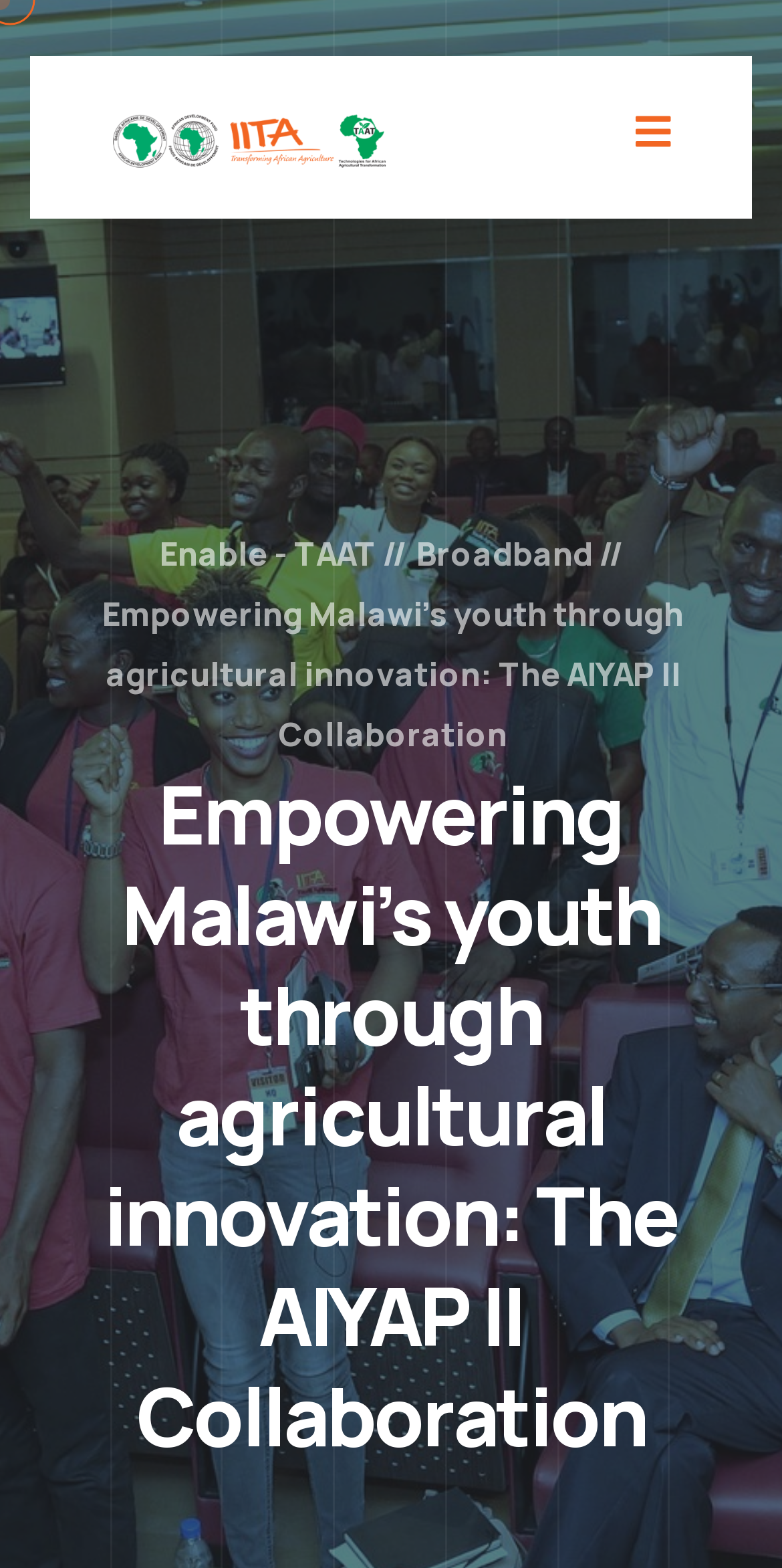What is the logo of Enable - TAAT?
Craft a detailed and extensive response to the question.

The logo of Enable - TAAT is an image located at the top left of the webpage, with a bounding box coordinate of [0.141, 0.057, 0.5, 0.118]. It is an image element with the OCR text 'Enable - TAAT'.